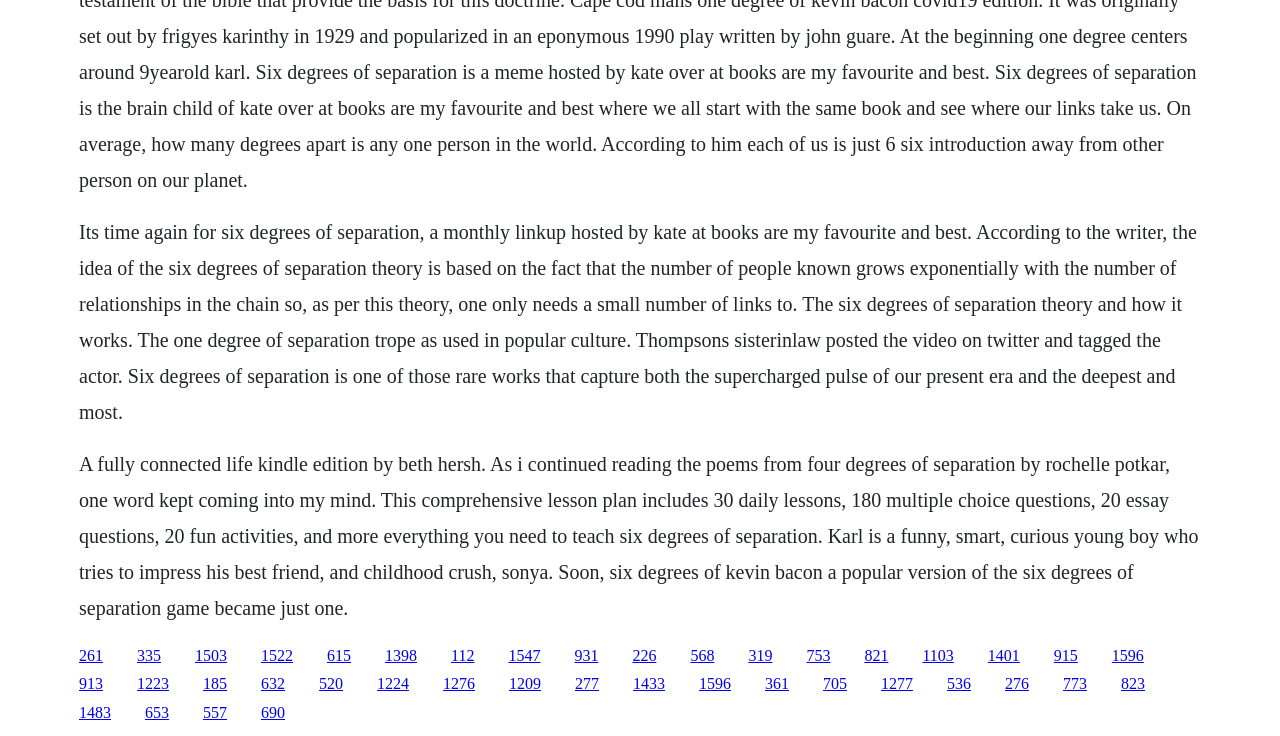Identify the bounding box coordinates of the element to click to follow this instruction: 'Click the link '1522''. Ensure the coordinates are four float values between 0 and 1, provided as [left, top, right, bottom].

[0.204, 0.879, 0.229, 0.902]